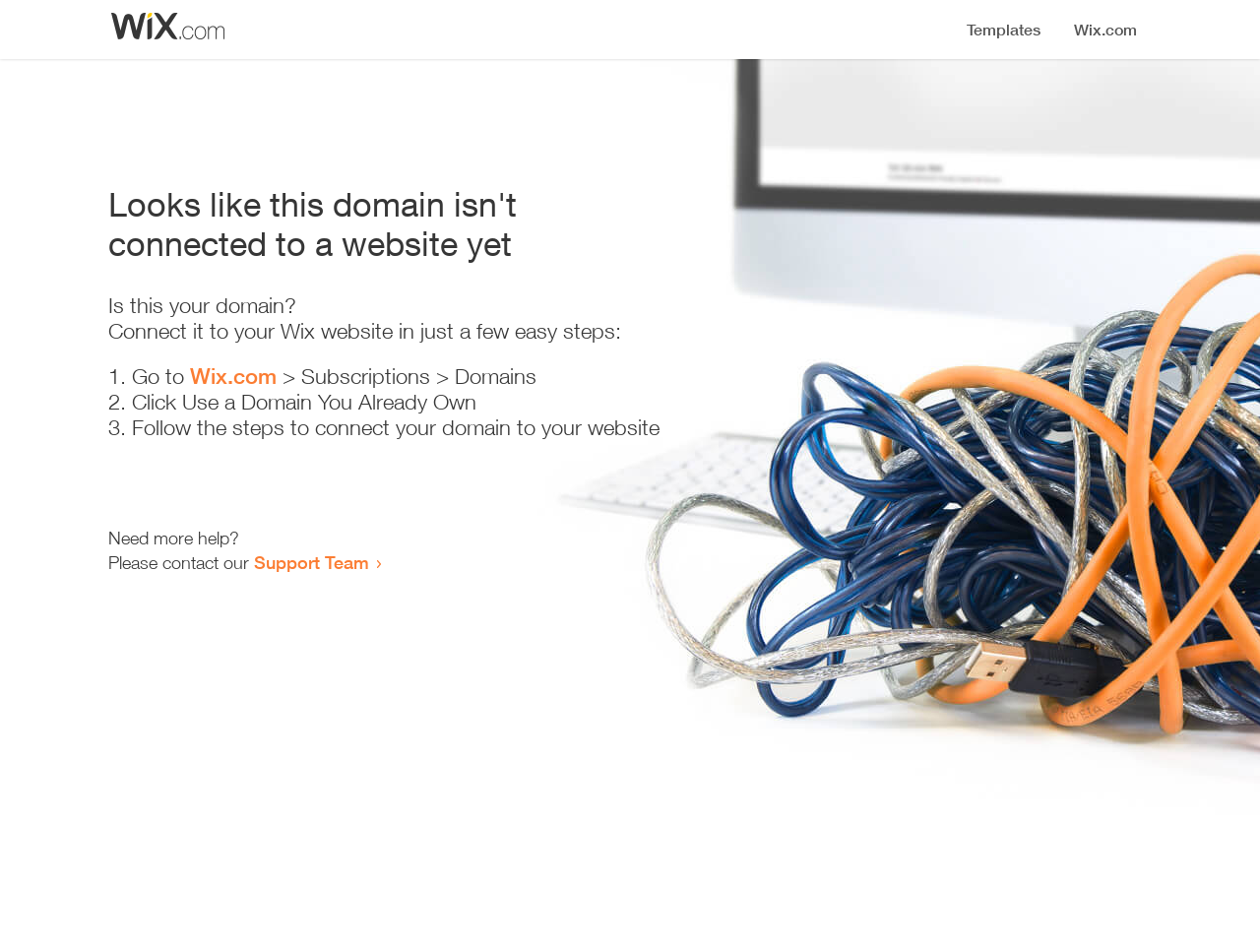Where can I go to start connecting my domain?
Provide an in-depth and detailed explanation in response to the question.

According to the instructions on the webpage, I need to go to Wix.com, specifically to the Subscriptions > Domains section, to start connecting my domain.